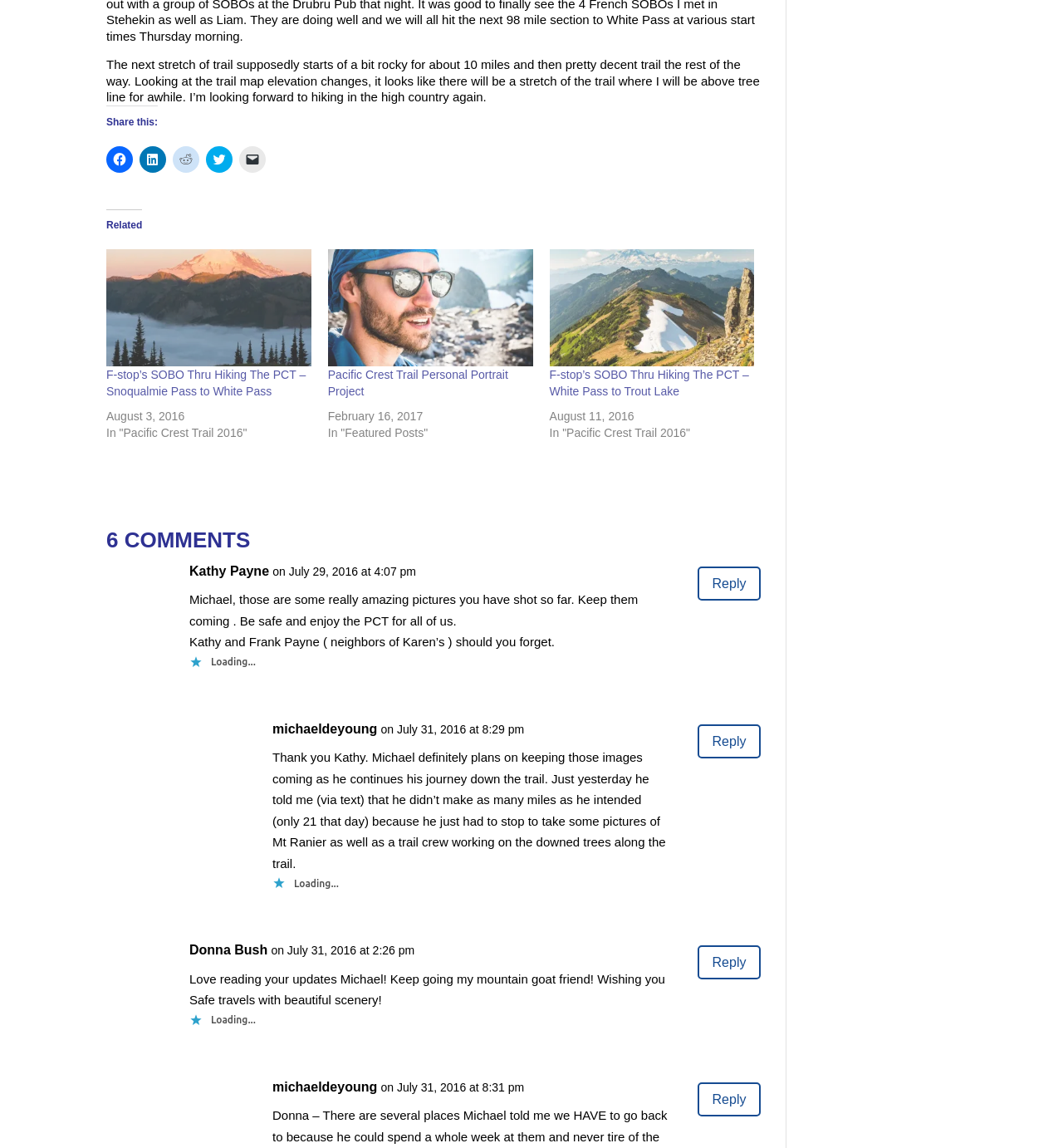What is the name of the trail mentioned in the text?
Look at the image and respond with a single word or a short phrase.

Pacific Crest Trail